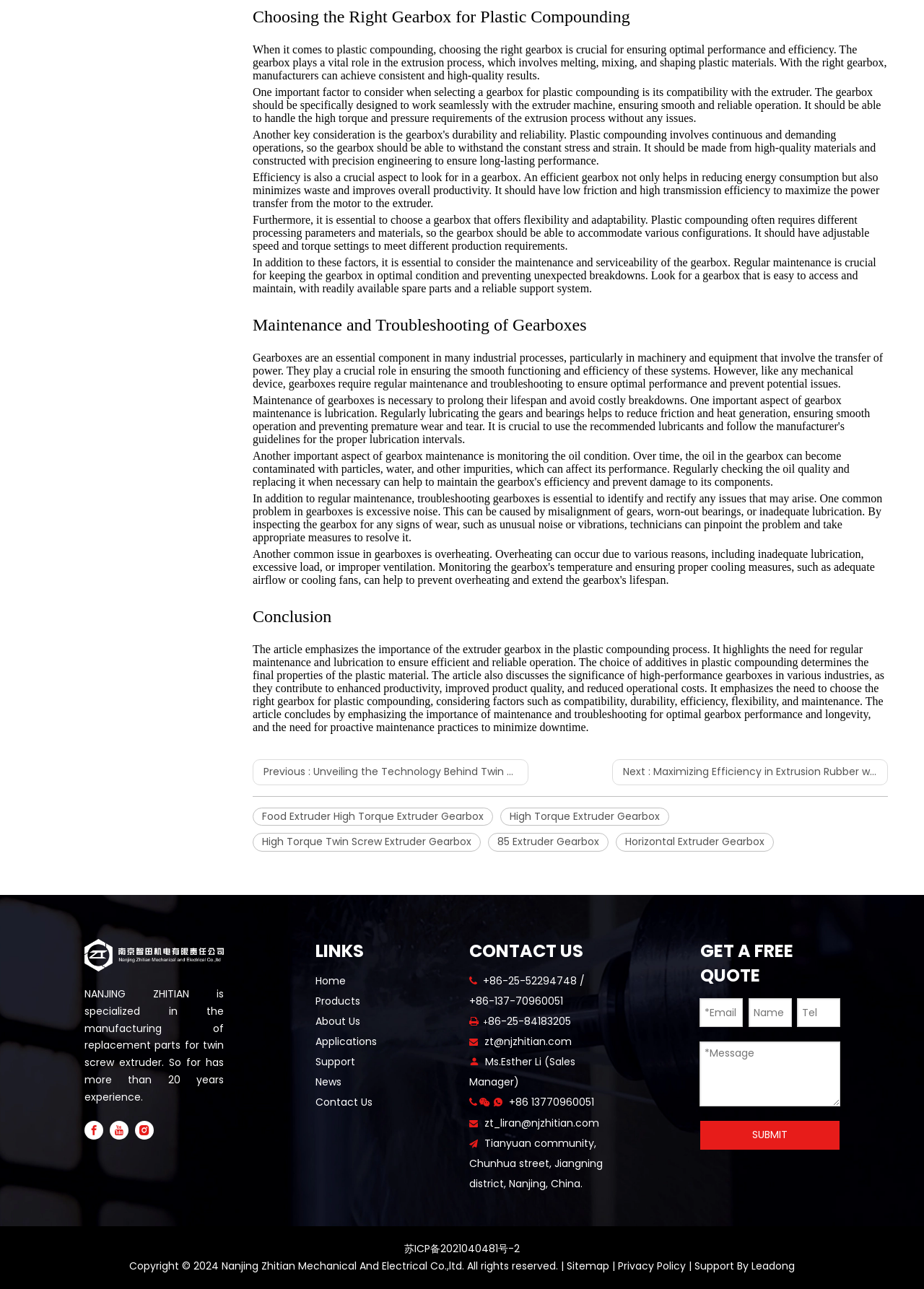Given the following UI element description: "SUBMIT", find the bounding box coordinates in the webpage screenshot.

[0.758, 0.87, 0.909, 0.892]